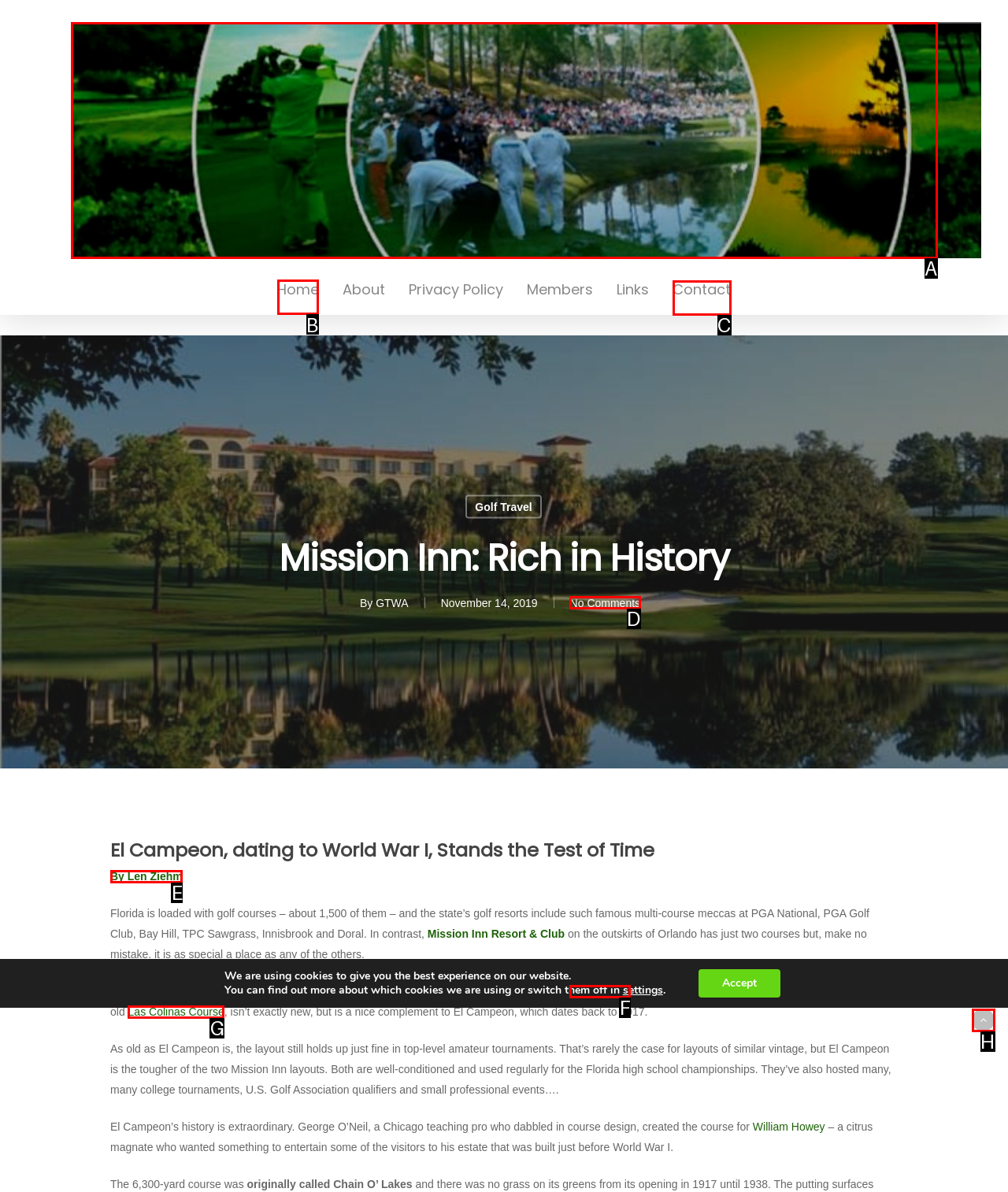Determine the letter of the element I should select to fulfill the following instruction: Click the 'Home' link. Just provide the letter.

B